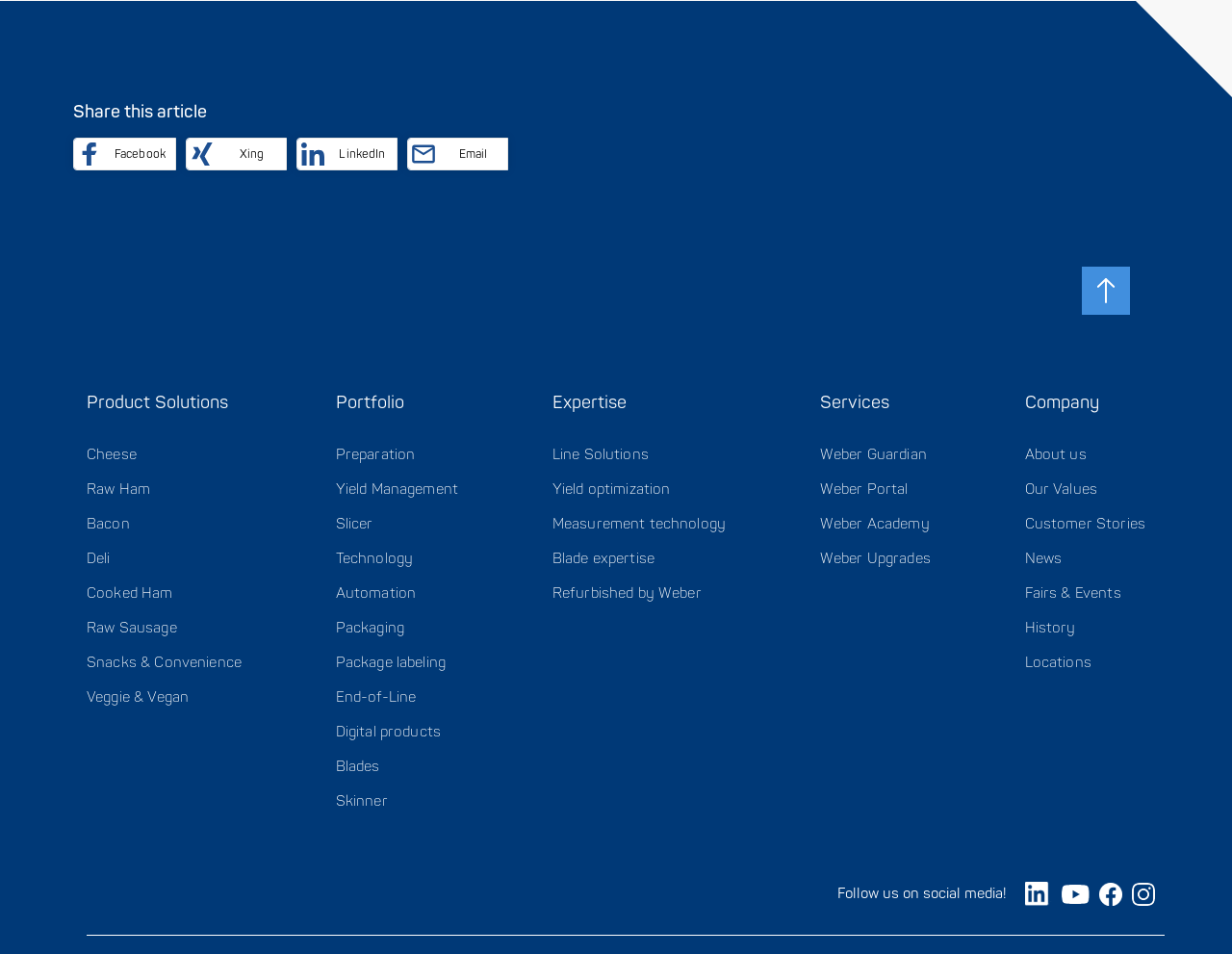Identify the coordinates of the bounding box for the element that must be clicked to accomplish the instruction: "Go to Product Solutions".

[0.07, 0.411, 0.185, 0.434]